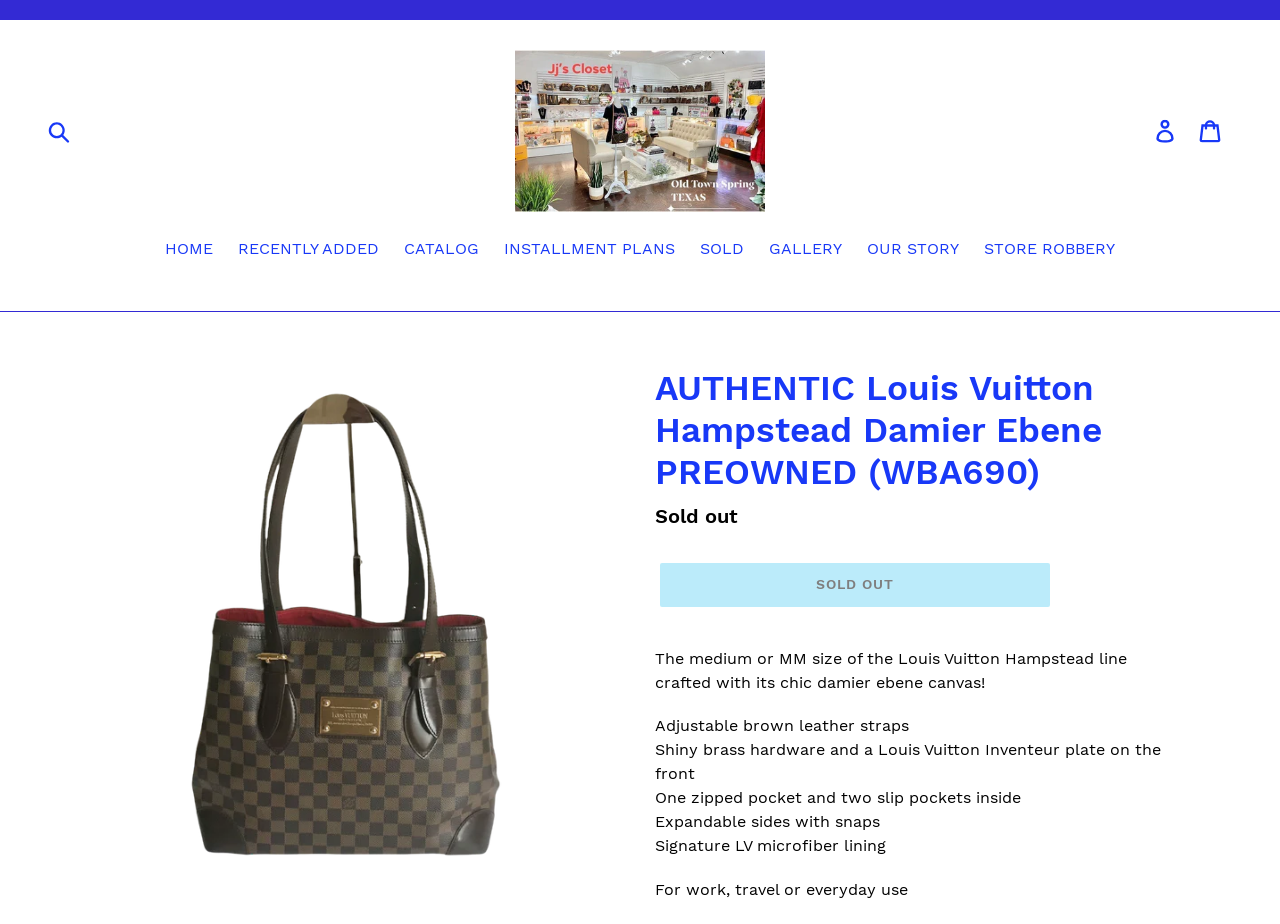Please provide the bounding box coordinates for the element that needs to be clicked to perform the following instruction: "Log in to your account". The coordinates should be given as four float numbers between 0 and 1, i.e., [left, top, right, bottom].

[0.893, 0.118, 0.93, 0.166]